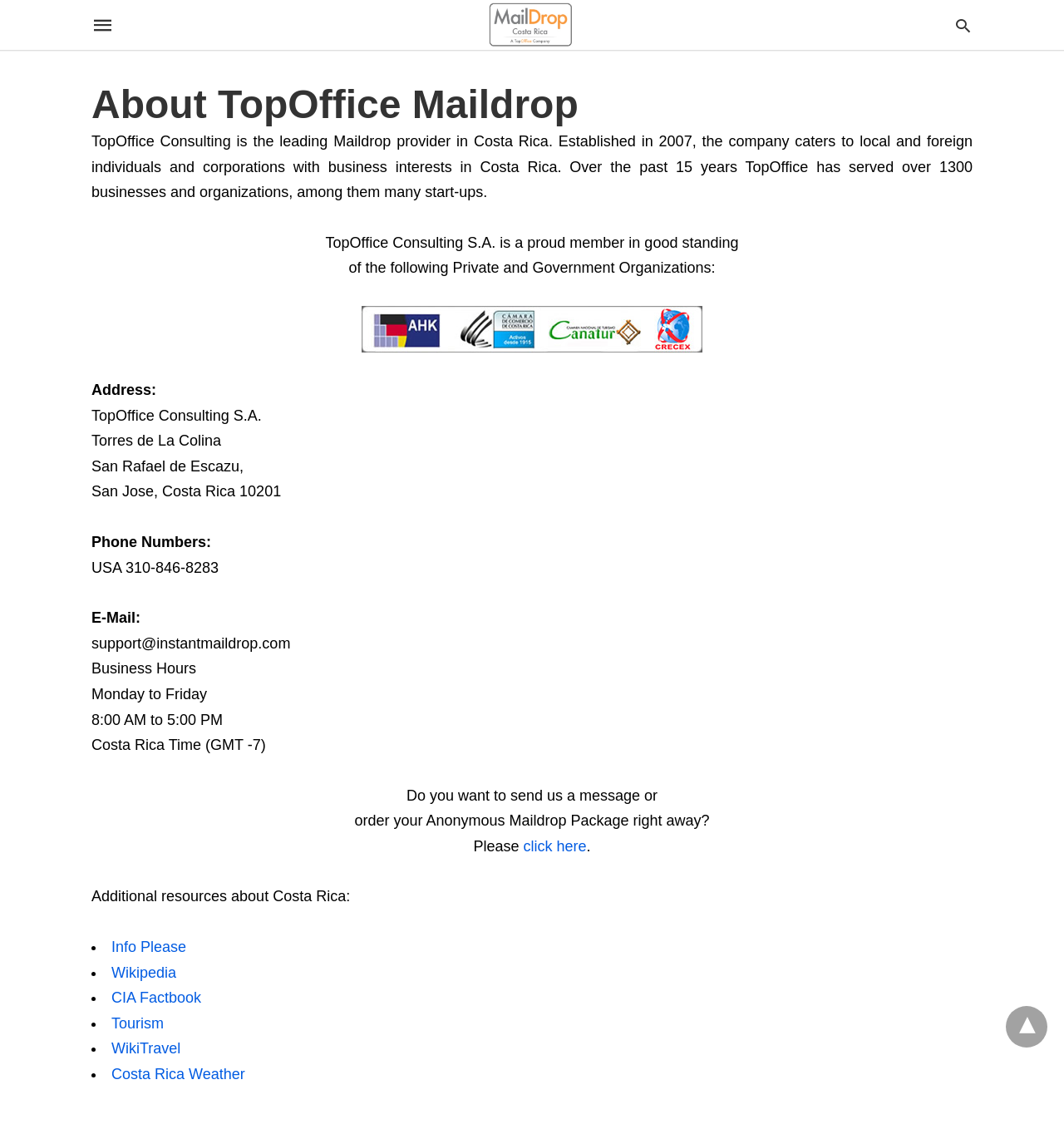What is the business hours of the company?
Answer with a single word or phrase, using the screenshot for reference.

Monday to Friday, 8:00 AM to 5:00 PM